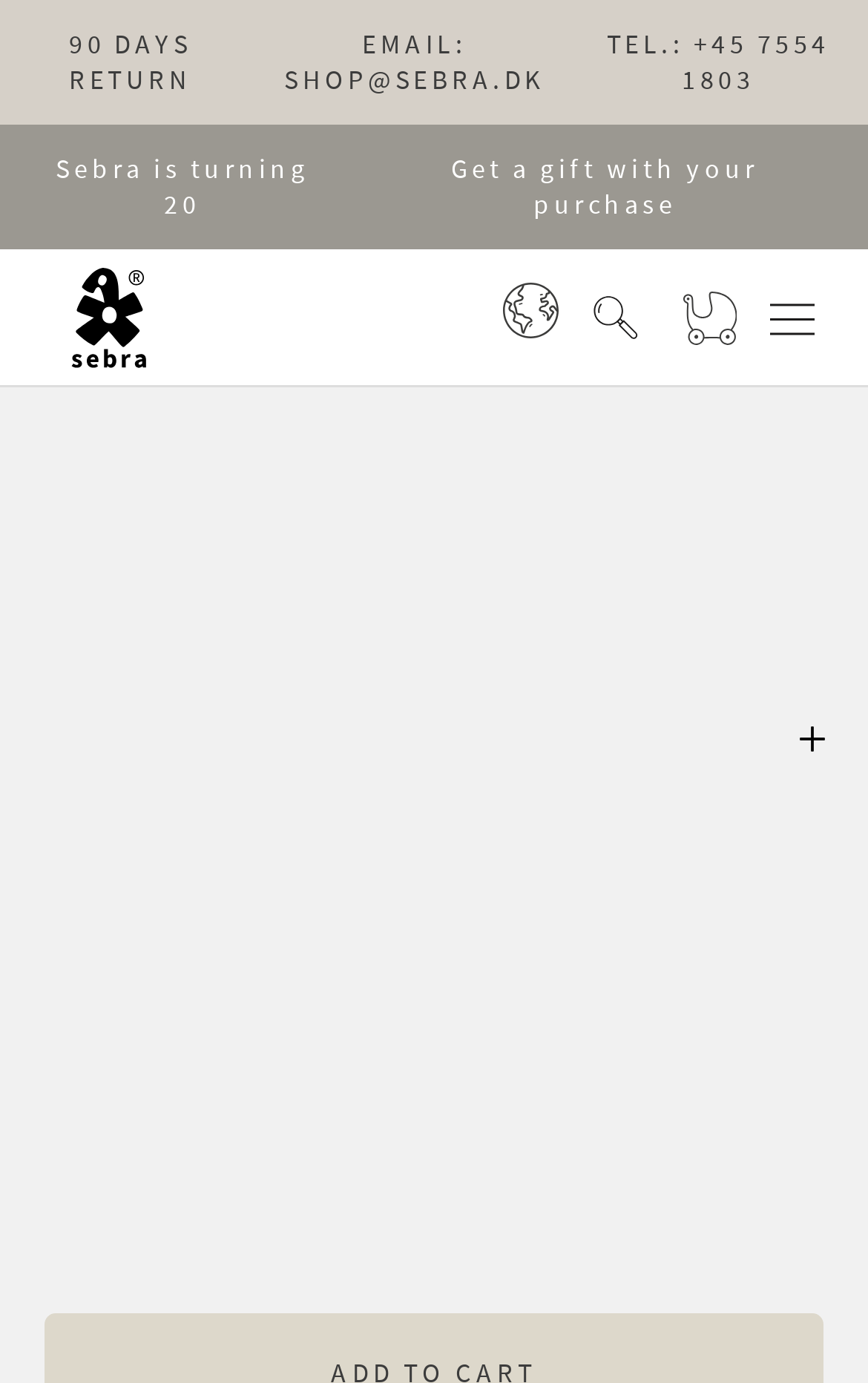Find the bounding box coordinates of the element I should click to carry out the following instruction: "Switch country".

[0.571, 0.198, 0.658, 0.261]